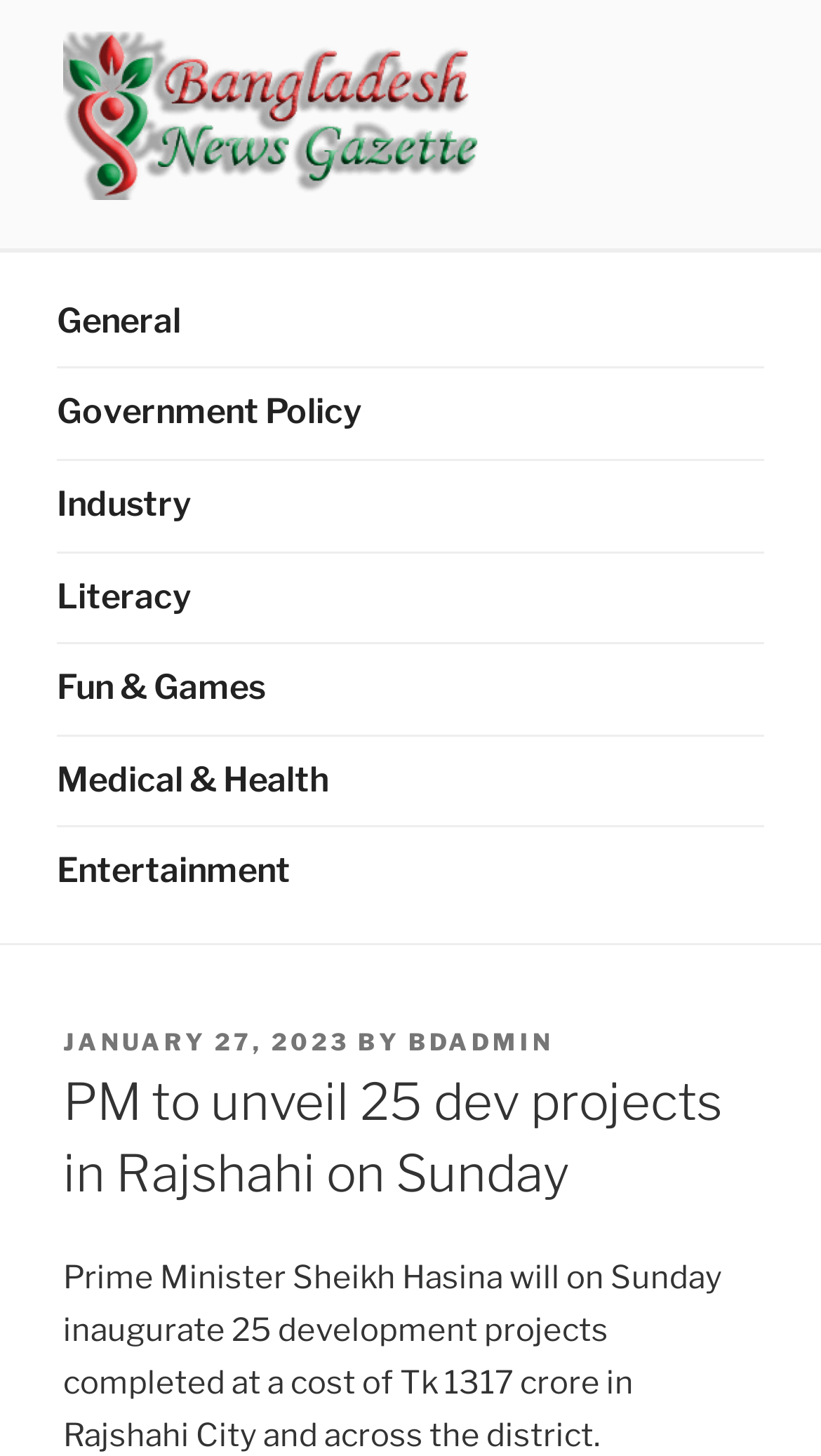Please determine the bounding box coordinates of the clickable area required to carry out the following instruction: "Visit the General page". The coordinates must be four float numbers between 0 and 1, represented as [left, top, right, bottom].

[0.07, 0.191, 0.93, 0.252]